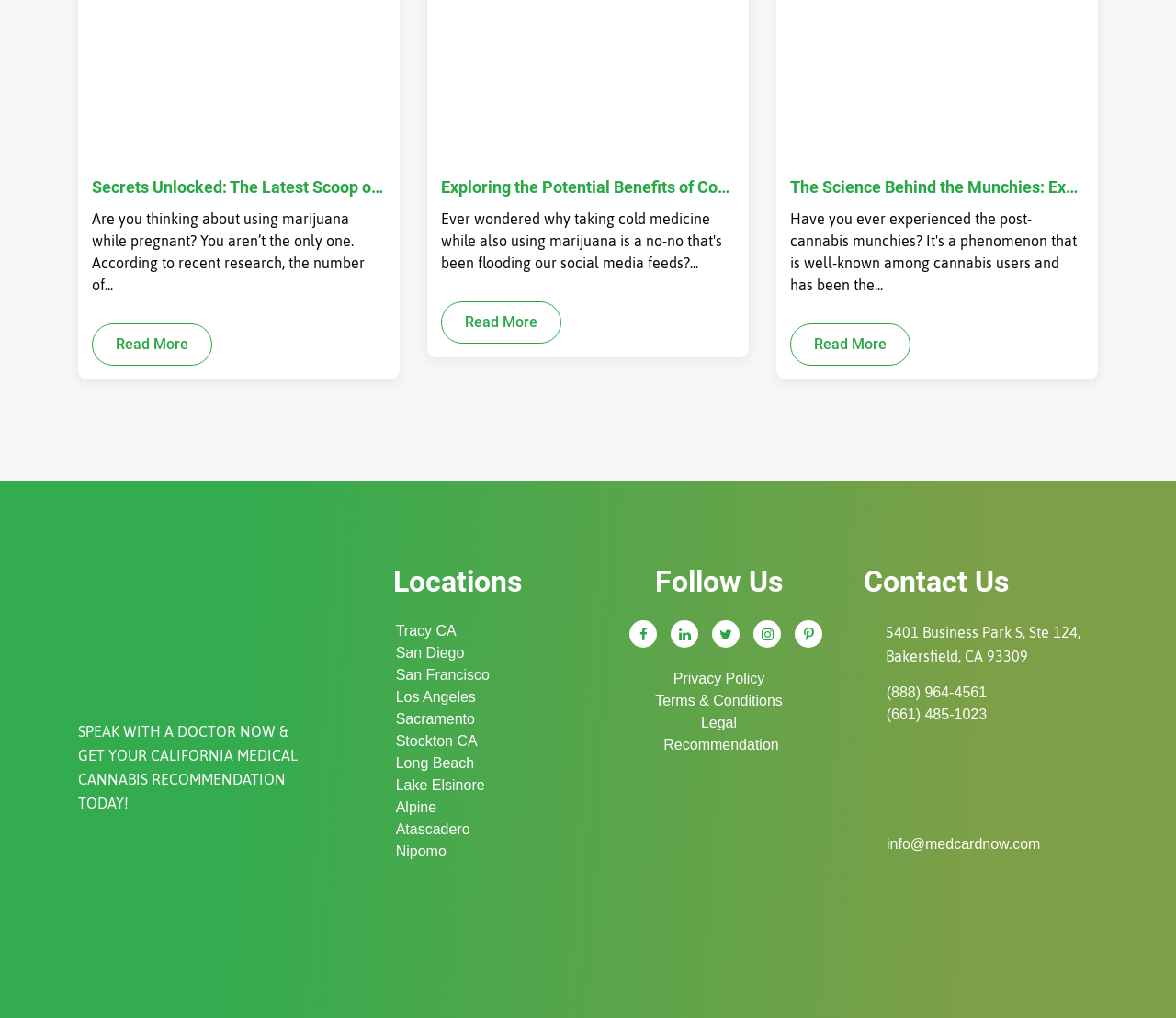Please identify the bounding box coordinates of the element I need to click to follow this instruction: "Contact us via phone".

[0.754, 0.669, 0.839, 0.691]